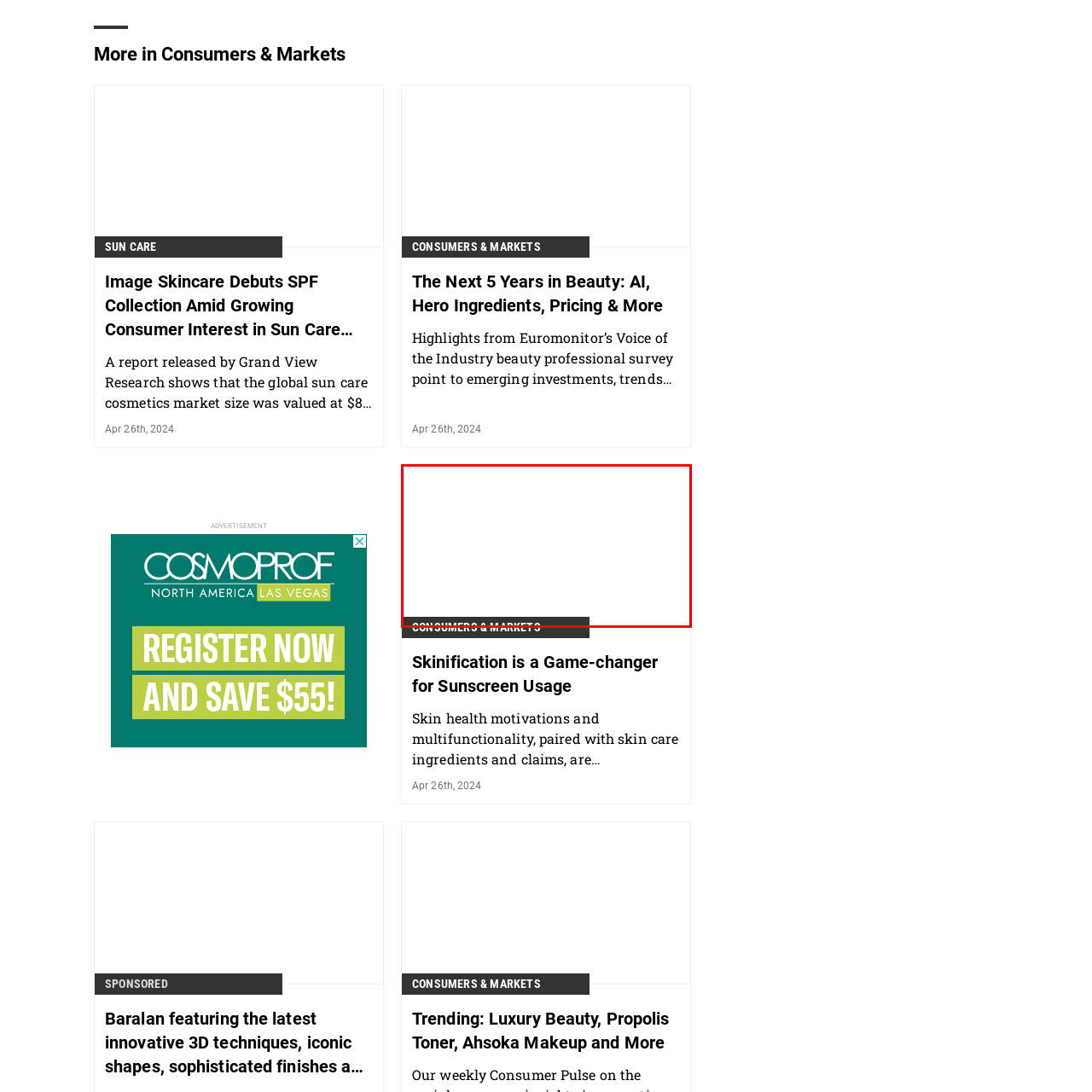What trend is reflected in the changing preferences in the beauty industry?
Consider the details within the red bounding box and provide a thorough answer to the question.

The caption indicates that the changing preferences in the beauty and personal care industry reflect a burgeoning interest in innovative formulations and enhanced benefits, which is a larger trend in the industry.